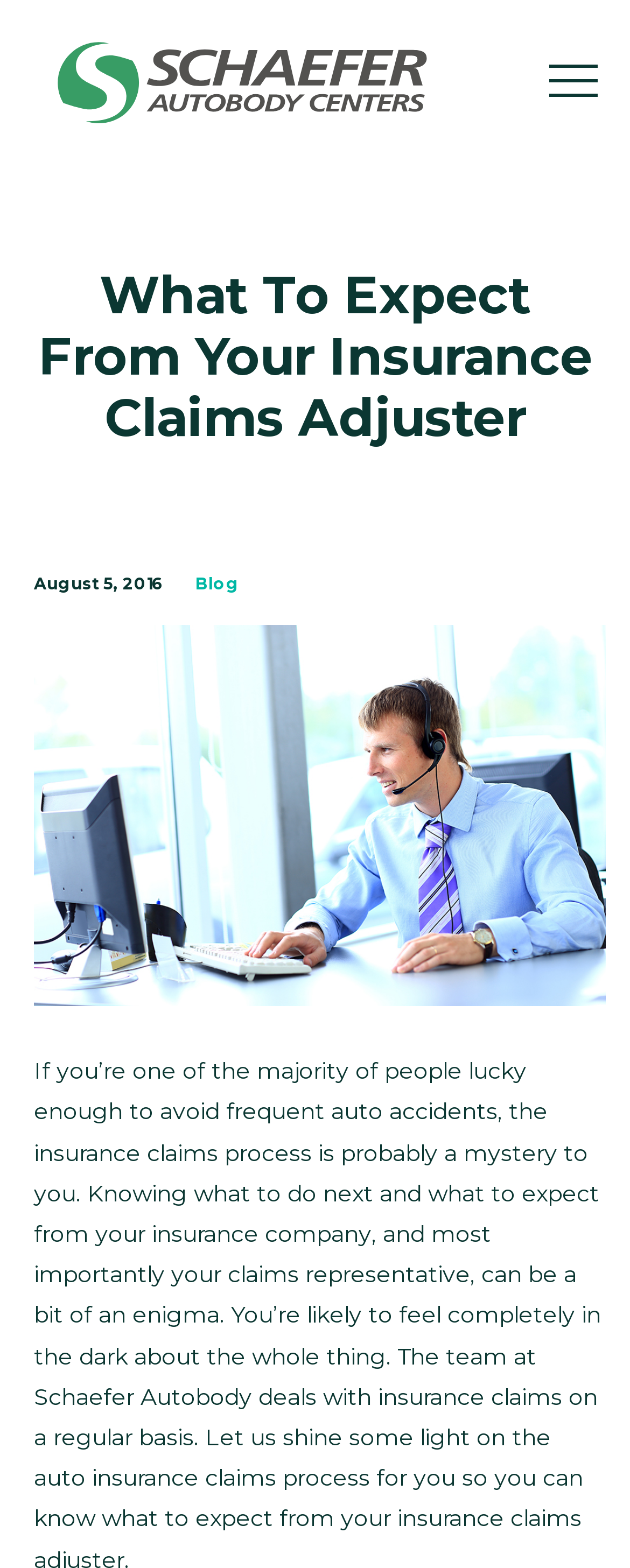Is the navigation menu expanded?
Please look at the screenshot and answer using one word or phrase.

No